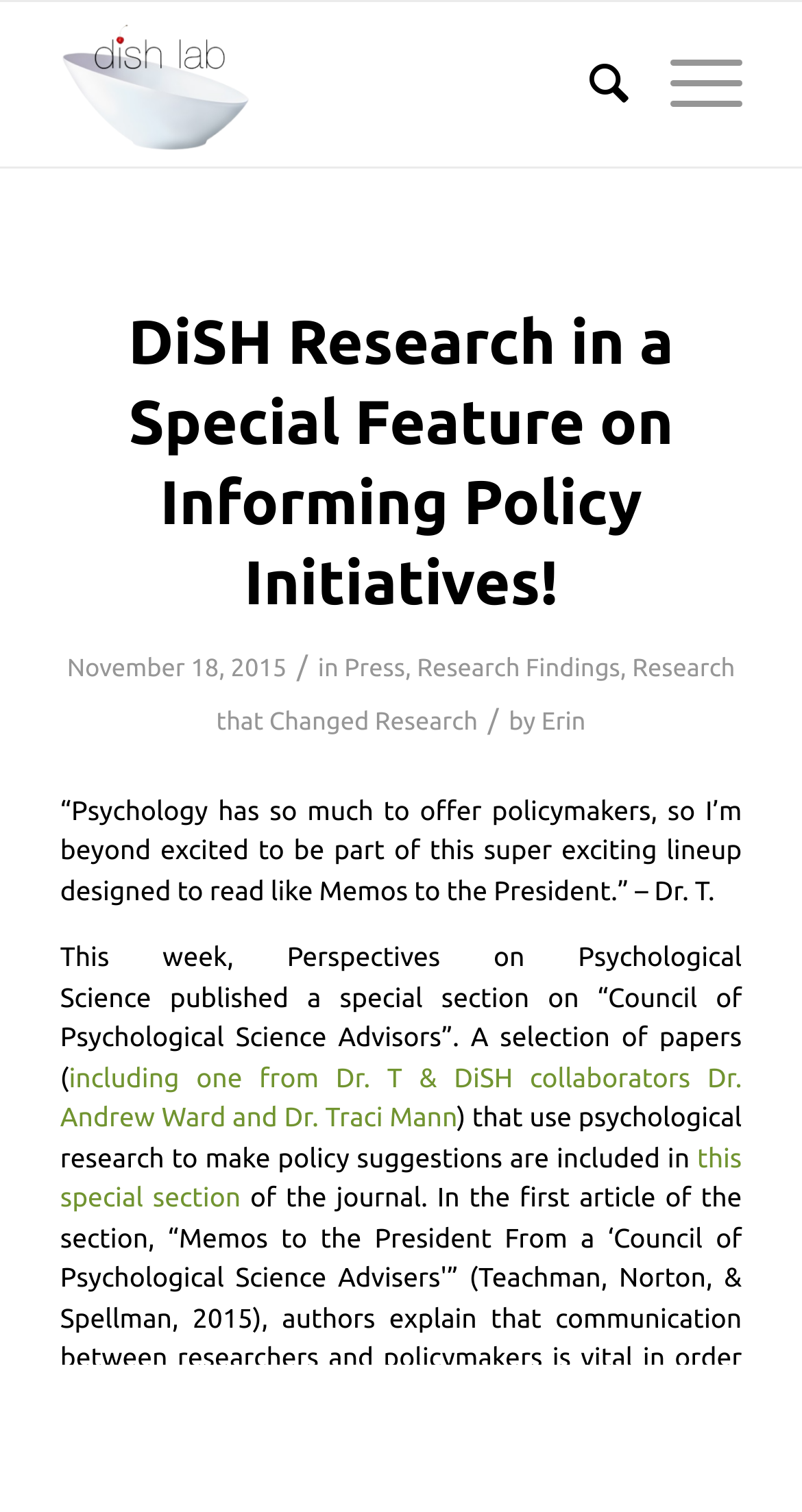Find the bounding box coordinates for the UI element that matches this description: "Research that Changed Research".

[0.27, 0.434, 0.917, 0.487]